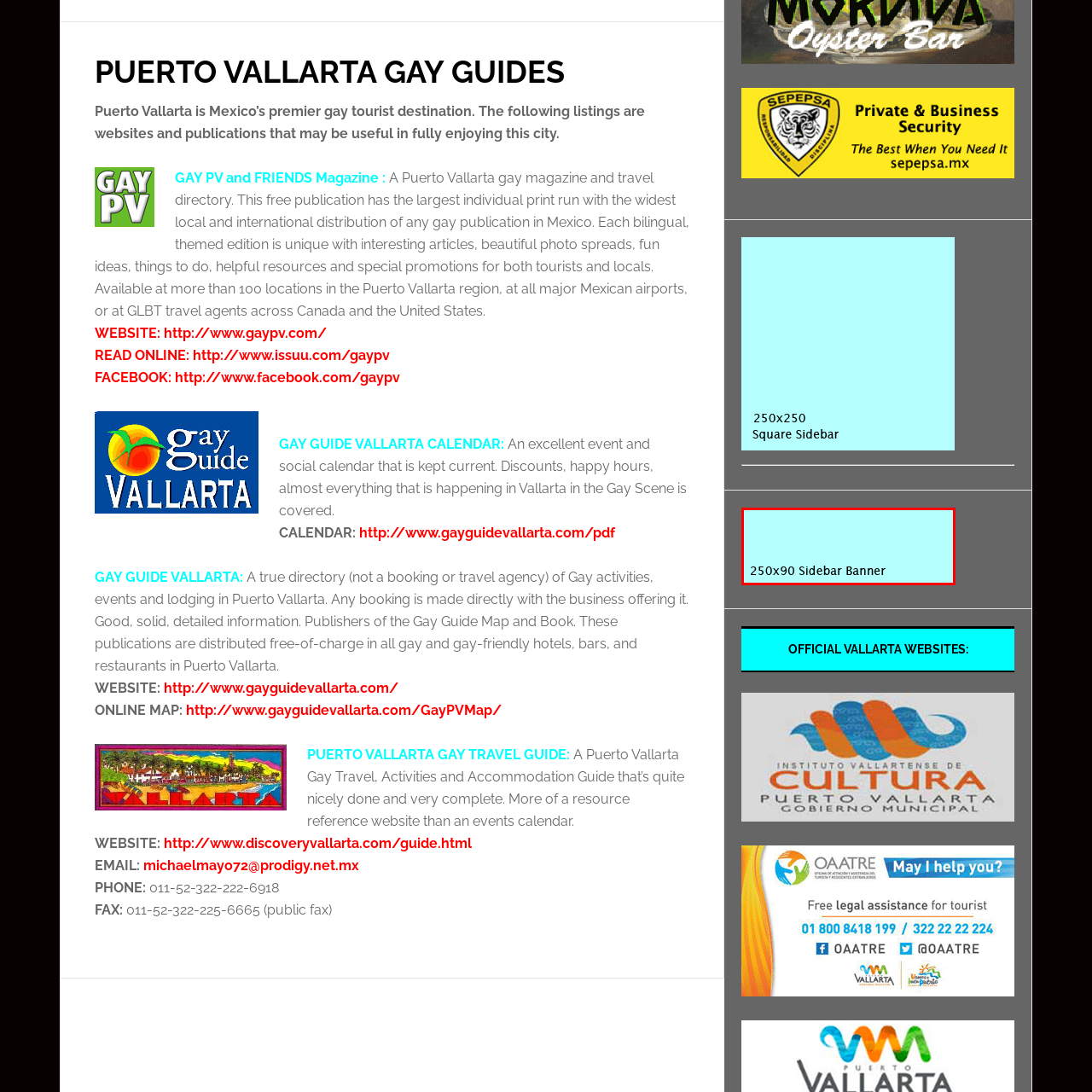Give a comprehensive description of the picture highlighted by the red border.

The image features a sidebar banner with dimensions of 250x90 pixels. The banner's background is a vibrant light blue, providing a striking visual element. In stark contrast, the text at the bottom of the image is rendered in a bold black font, which highlights the content effectively. This particular banner is positioned within the context of a webpage dedicated to Puerto Vallarta's gay tourism resources, serving as a promotional element for events, activities, or services connected to the local gay community. Its strategic placement within the sidebar suggests its purpose as a call-to-action or an attention-grabbing advertisement, aimed at enhancing visitor engagement with the various offerings related to Puerto Vallarta’s vibrant gay scene.